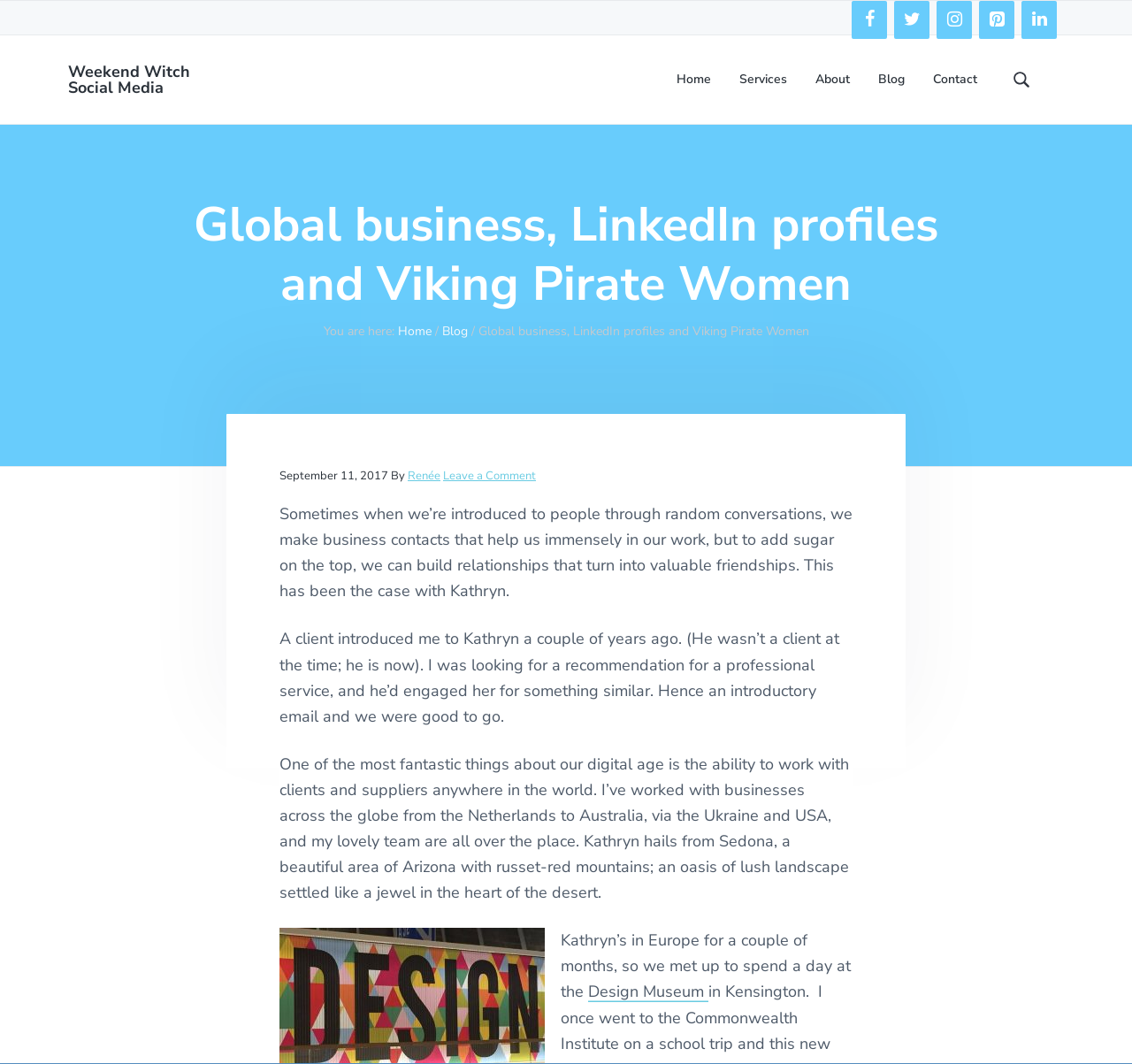Observe the image and answer the following question in detail: How many social media links are present at the top of the page?

I found the answer by looking at the top of the page, where I see links to Facebook, Twitter, Instagram, Pinterest, and LinkedIn.